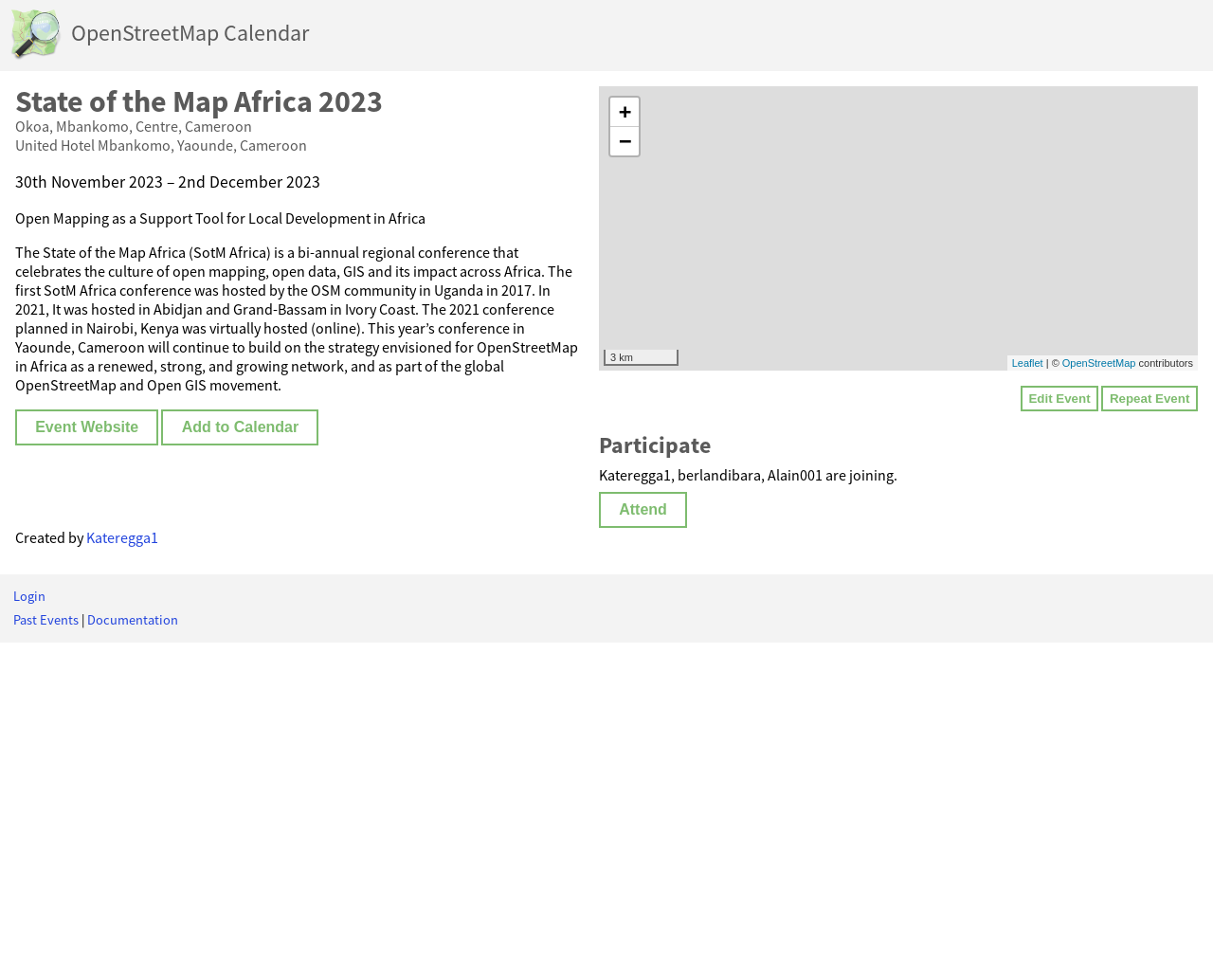Please determine the bounding box coordinates for the UI element described here. Use the format (top-left x, top-left y, bottom-right x, bottom-right y) with values bounded between 0 and 1: Add to Calendar

[0.133, 0.426, 0.263, 0.445]